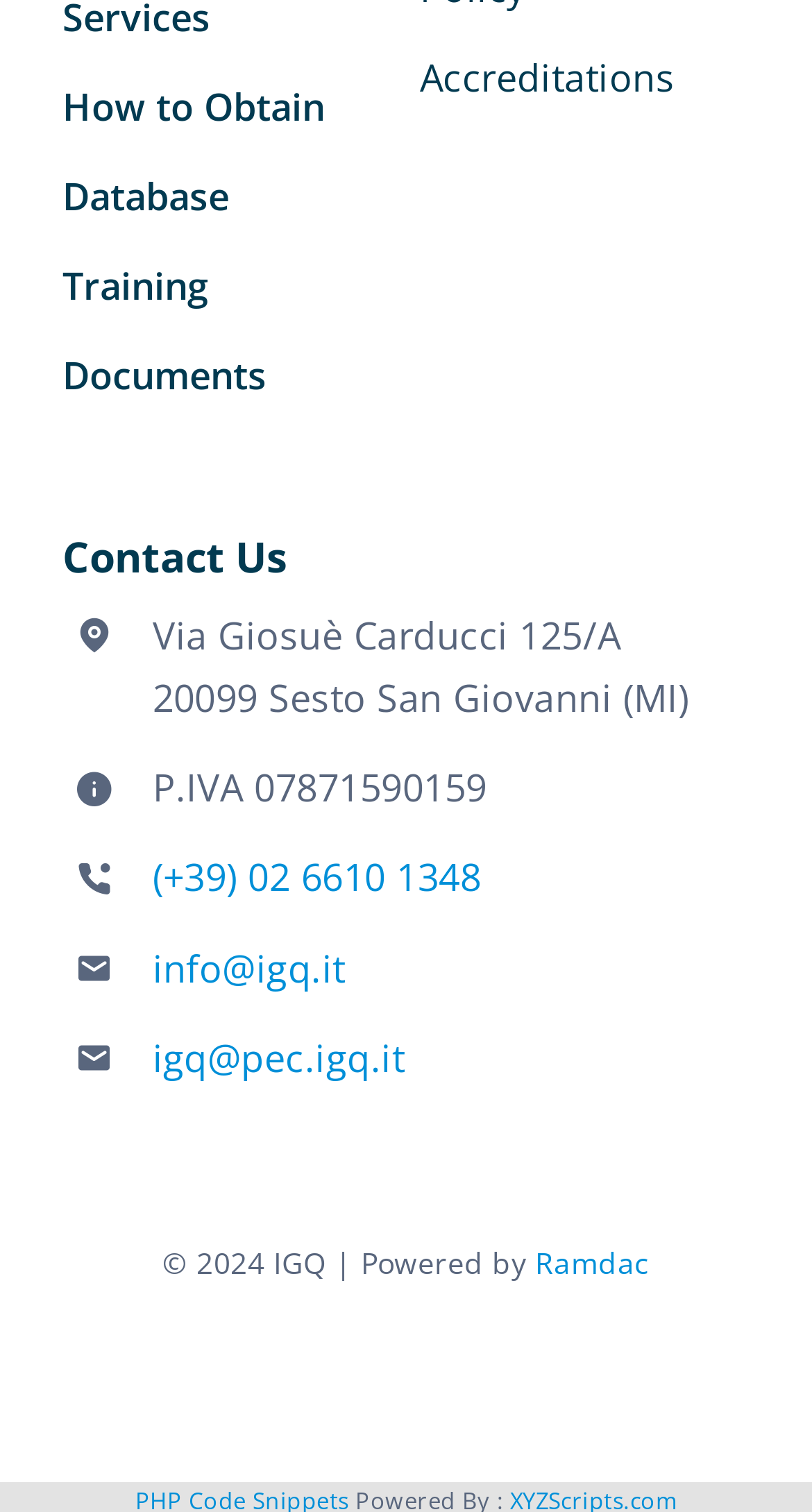What is the VAT number of IGQ?
Look at the image and answer with only one word or phrase.

07871590159